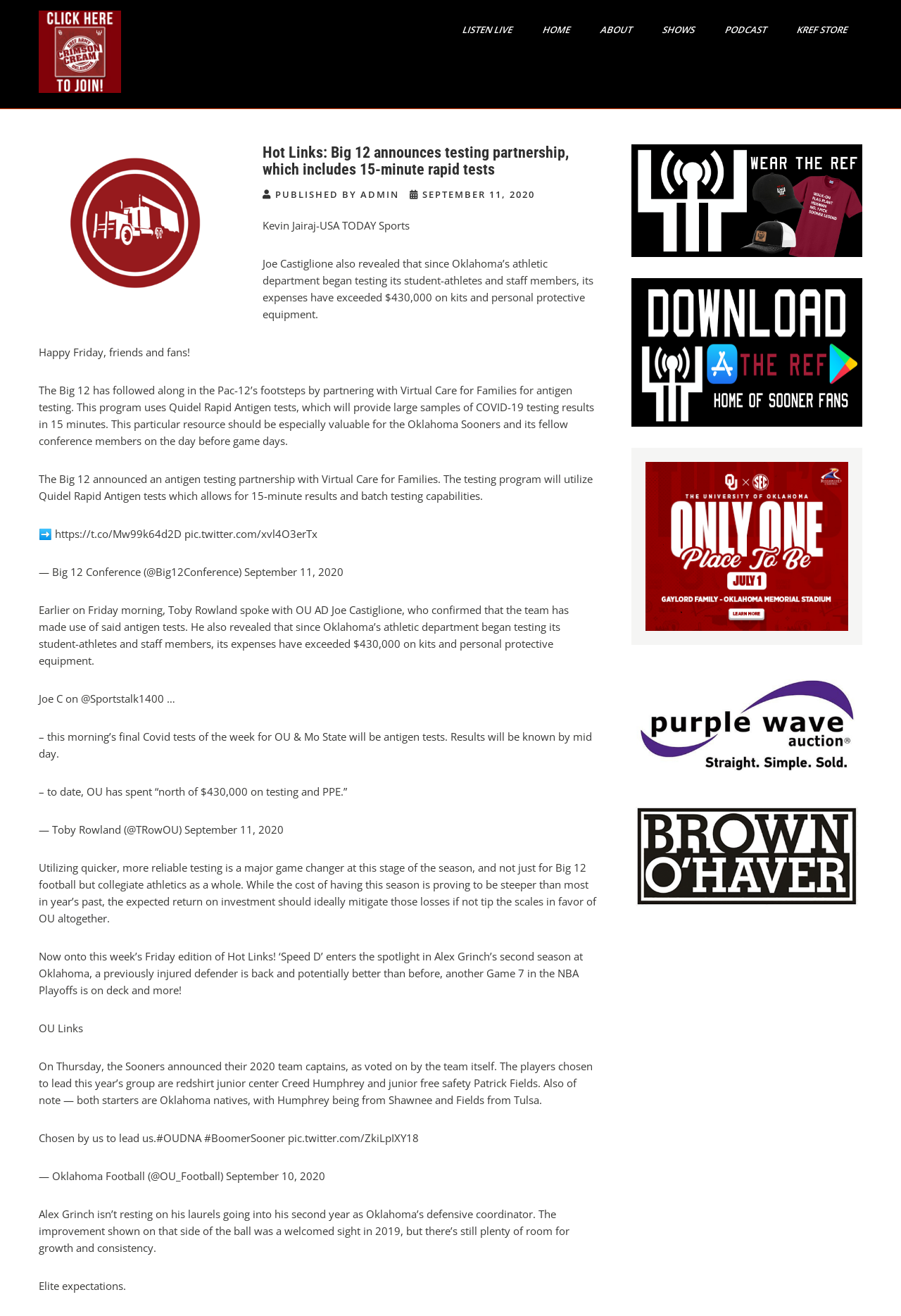Analyze the image and deliver a detailed answer to the question: What is the name of the conference mentioned in the article?

The article mentions the Big 12 conference in the context of a testing partnership for COVID-19, which suggests that the conference is involved in the partnership.